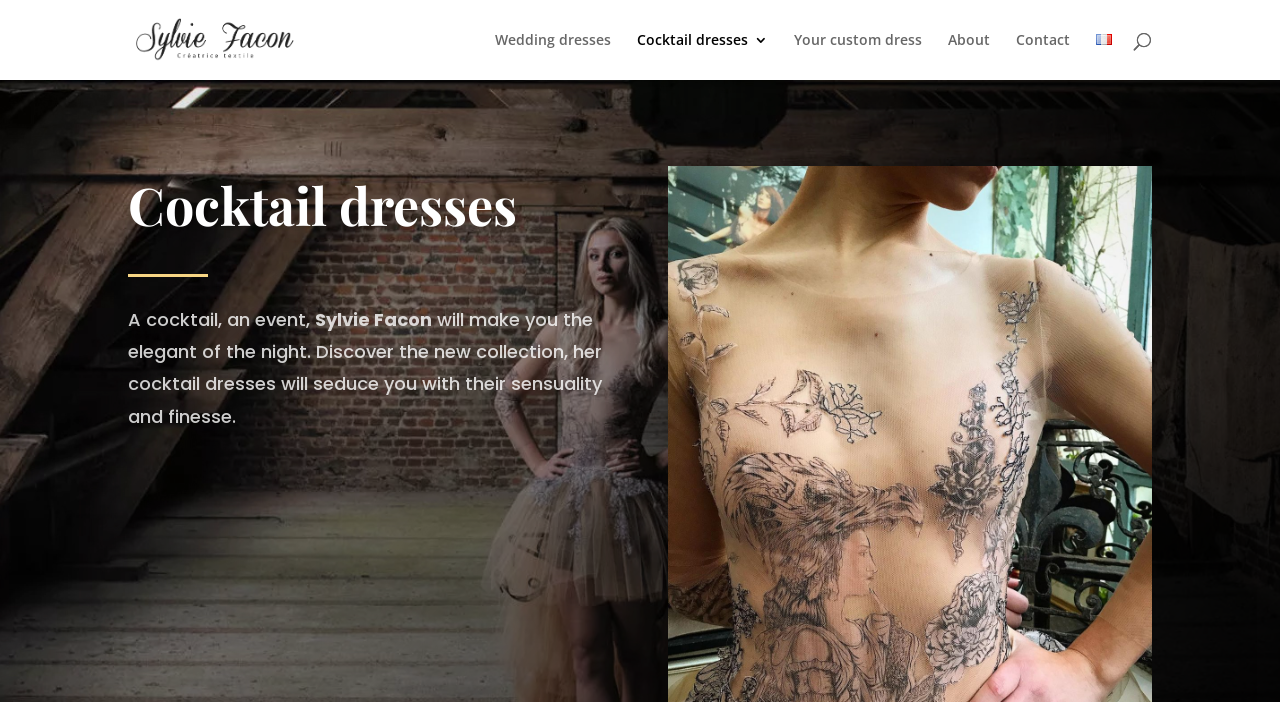Based on the element description: "Your custom dress", identify the UI element and provide its bounding box coordinates. Use four float numbers between 0 and 1, [left, top, right, bottom].

[0.62, 0.047, 0.72, 0.114]